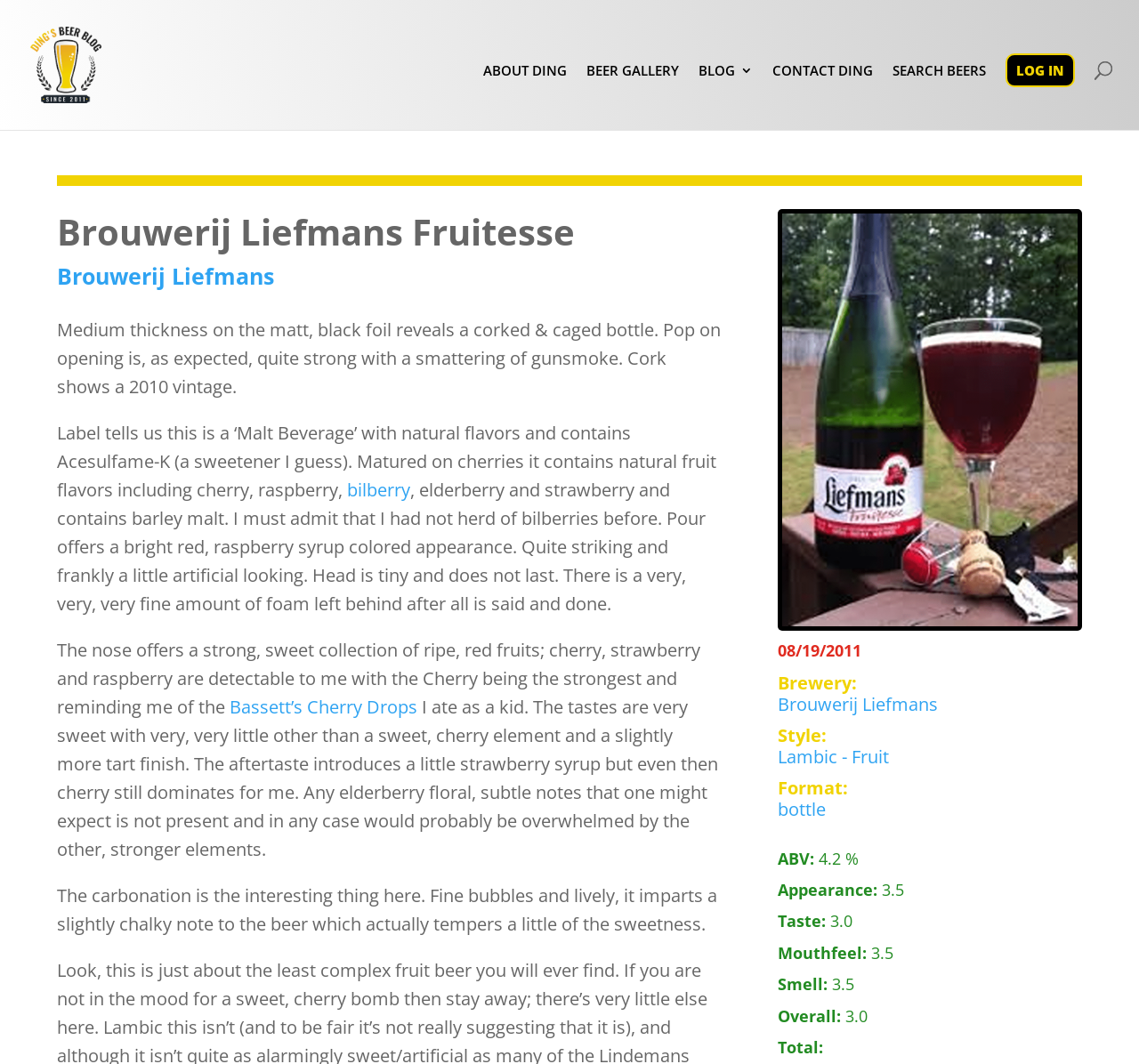Refer to the screenshot and give an in-depth answer to this question: What is the rating of the beer's appearance?

I found the answer by looking at the text 'Appearance:' and its corresponding text '3.5' which is located at the bottom of the webpage.